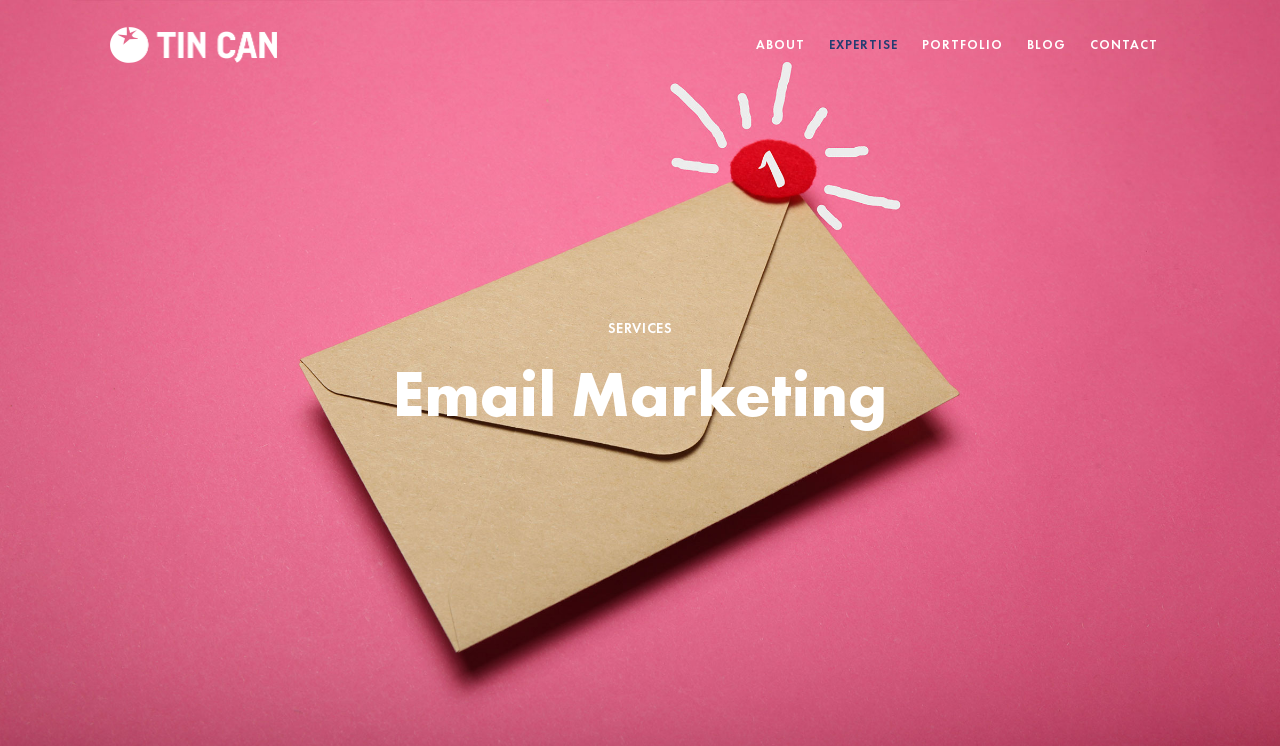Identify the bounding box coordinates for the UI element described as follows: title="Tin Can Creative Marketing". Use the format (top-left x, top-left y, bottom-right x, bottom-right y) and ensure all values are floating point numbers between 0 and 1.

[0.086, 0.036, 0.216, 0.084]